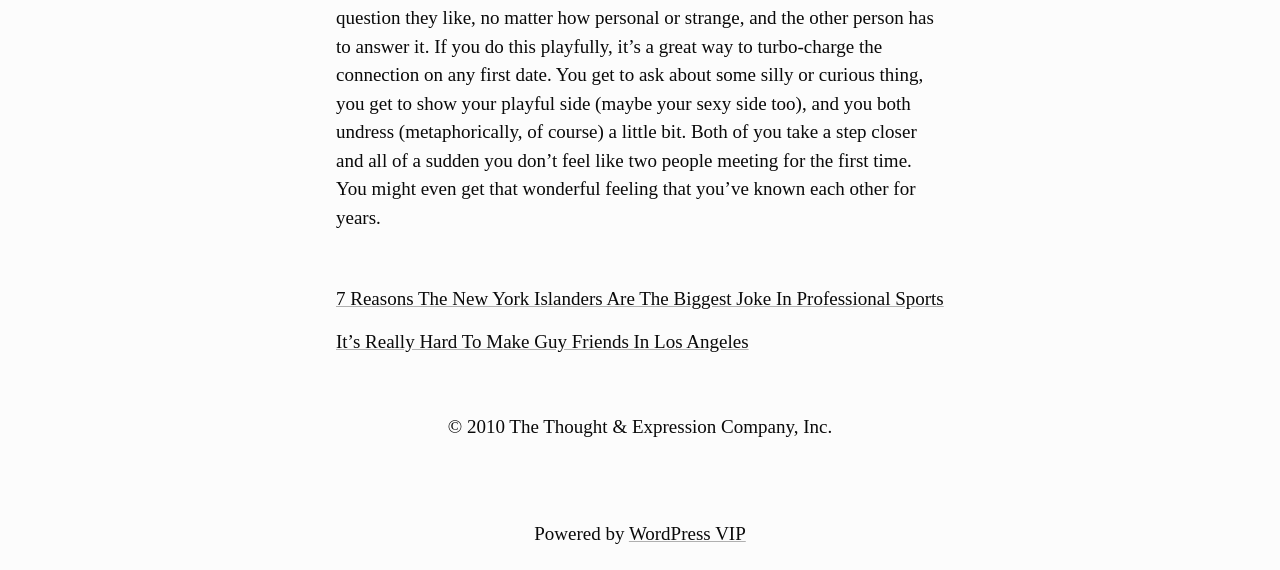What is the title of the first post?
Please ensure your answer to the question is detailed and covers all necessary aspects.

I looked at the navigation section of the webpage, which has a heading 'Post navigation'. Under this heading, I found a link with the text '7 Reasons The New York Islanders Are The Biggest Joke In Professional Sports', which I assume is the title of the first post.